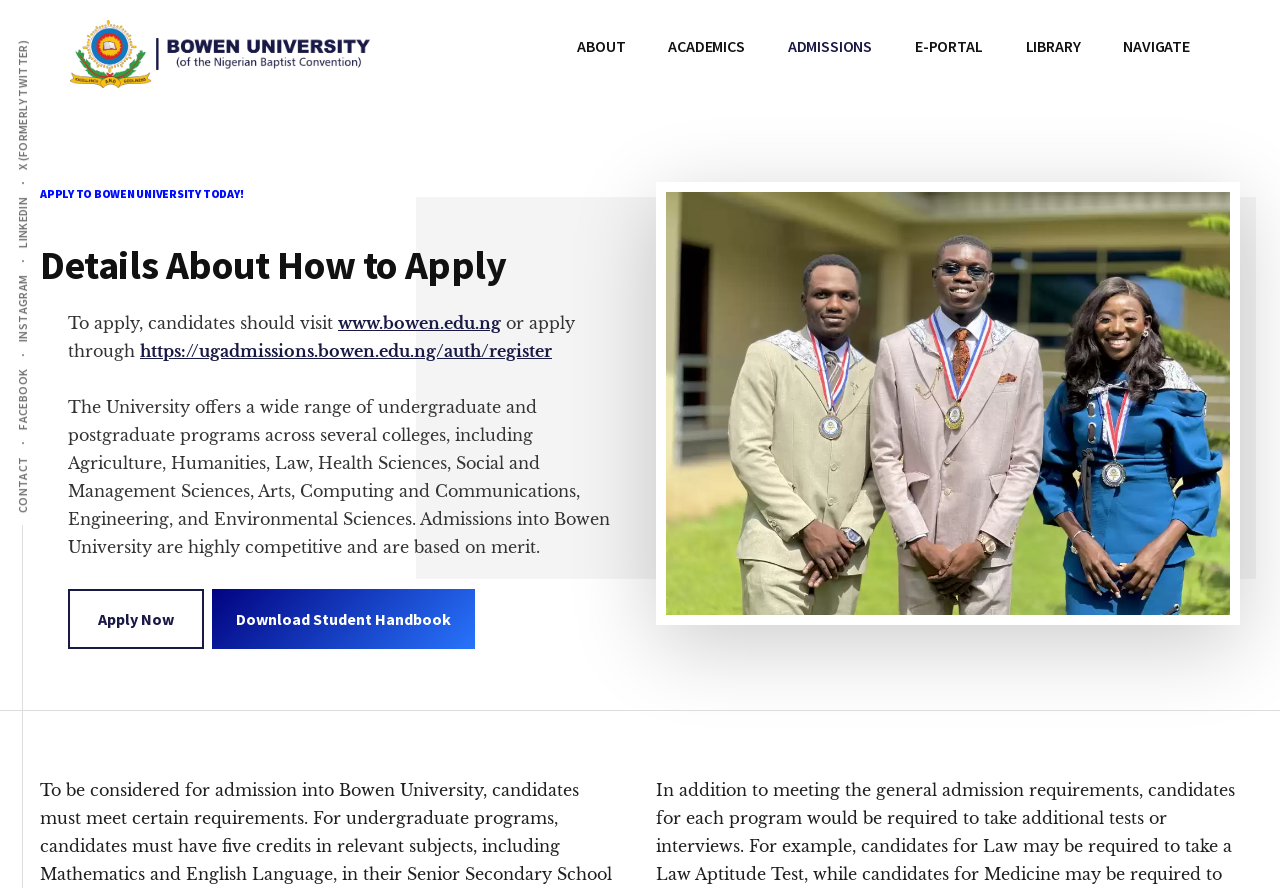Identify the bounding box coordinates of the element to click to follow this instruction: 'Navigate to 'ADMISSIONS''. Ensure the coordinates are four float values between 0 and 1, provided as [left, top, right, bottom].

[0.6, 0.023, 0.697, 0.081]